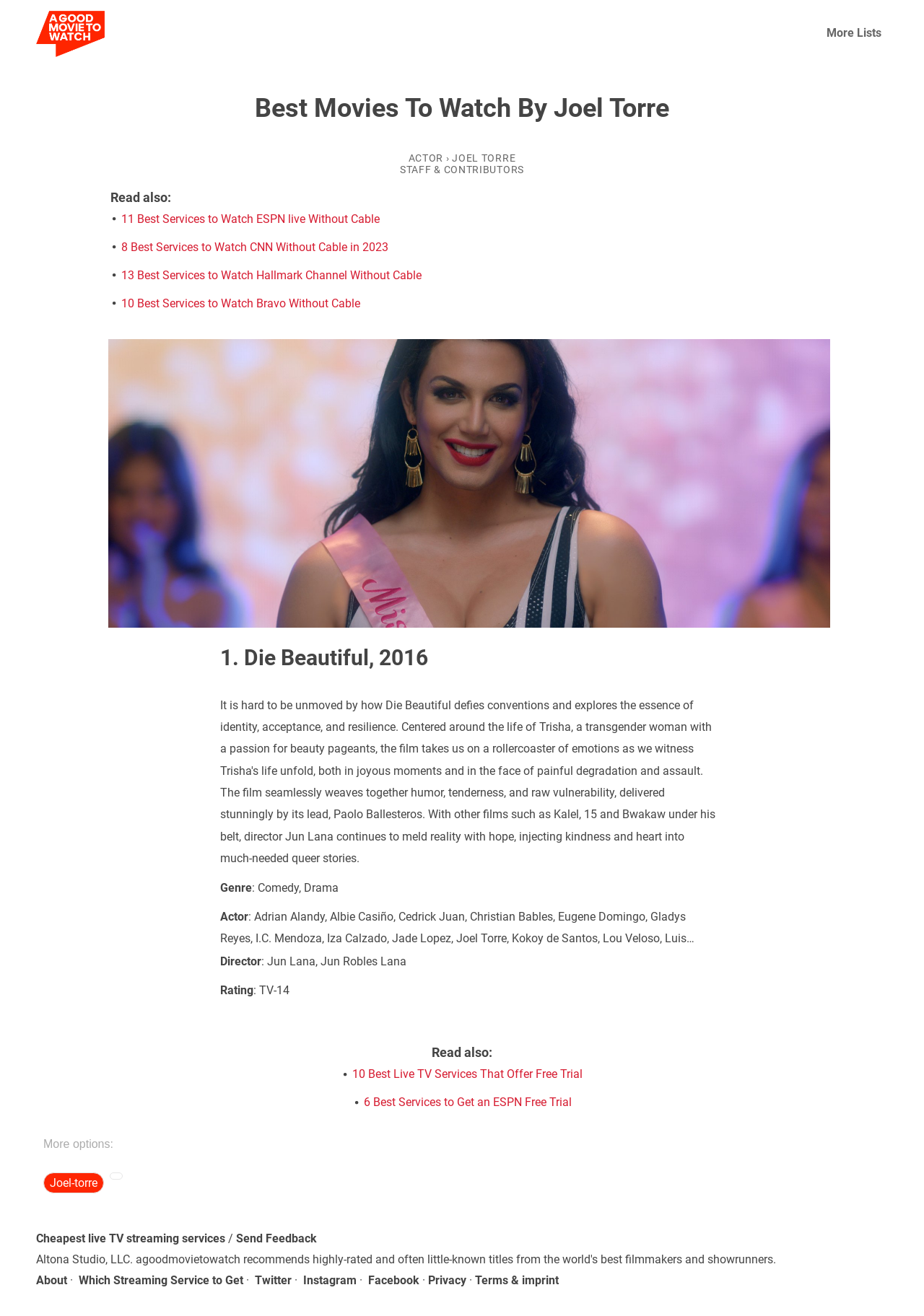Give a detailed account of the webpage's layout and content.

This webpage is about a list of best movies to watch, curated by Joel Torre. At the top, there is a logo of "agoodmovietowatch" with a link to the website. Next to it, there is a link to "More Lists". 

The main content of the page is divided into two sections. The first section has a heading "Best Movies To Watch By Joel Torre" followed by a list of related articles, including "11 Best Services to Watch ESPN live Without Cable" and "10 Best Services to Watch Bravo Without Cable". 

The second section is an article list, where each article is presented with a heading, a link to the movie, and details such as genre, actors, director, and rating. The first article is about the movie "Die Beautiful, 2016". There are also images accompanying each article, presumably screenshots from the movies.

In between the two sections, there is a "Read also:" section with links to more articles. At the bottom of the page, there is a "More options:" section with a heading and a link to "Joel-torre". 

The footer of the page has links to various resources, including "Cheapest live TV streaming services", "Send Feedback", "About", and social media profiles.